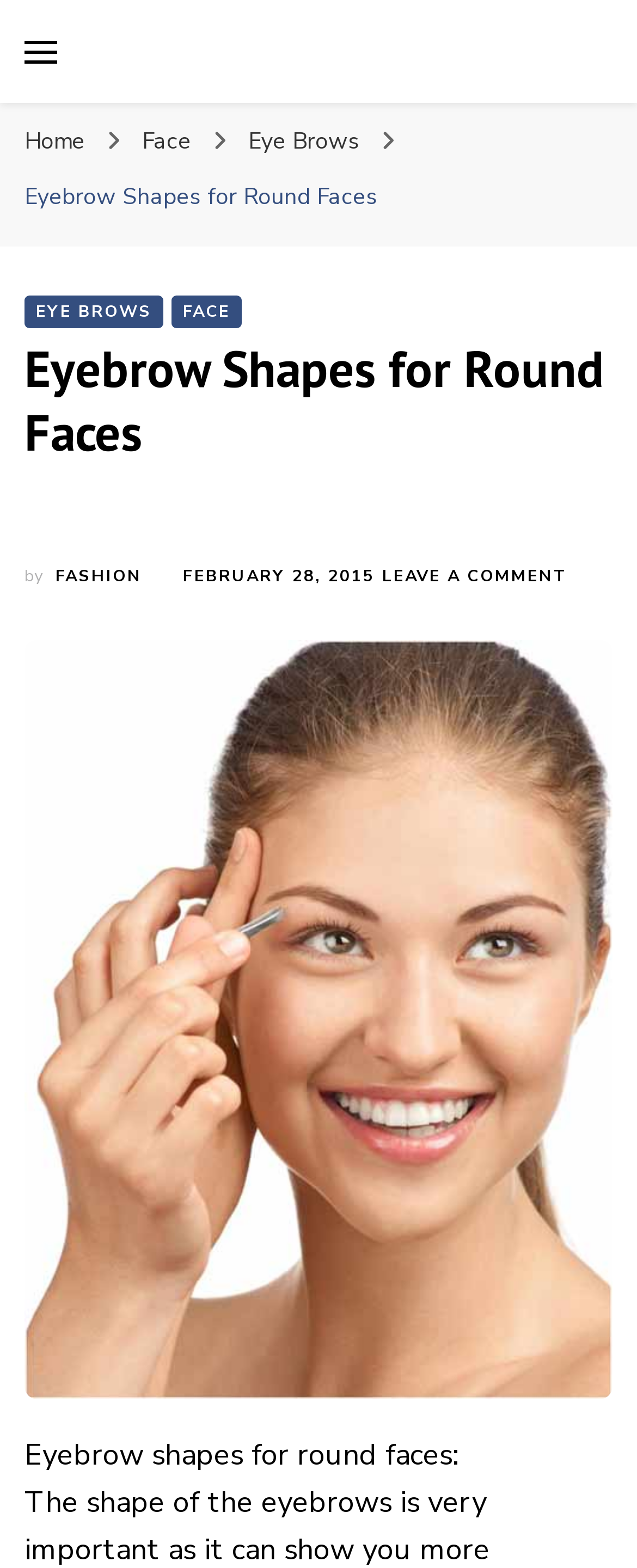Could you find the bounding box coordinates of the clickable area to complete this instruction: "Go to Home page"?

[0.038, 0.081, 0.133, 0.1]